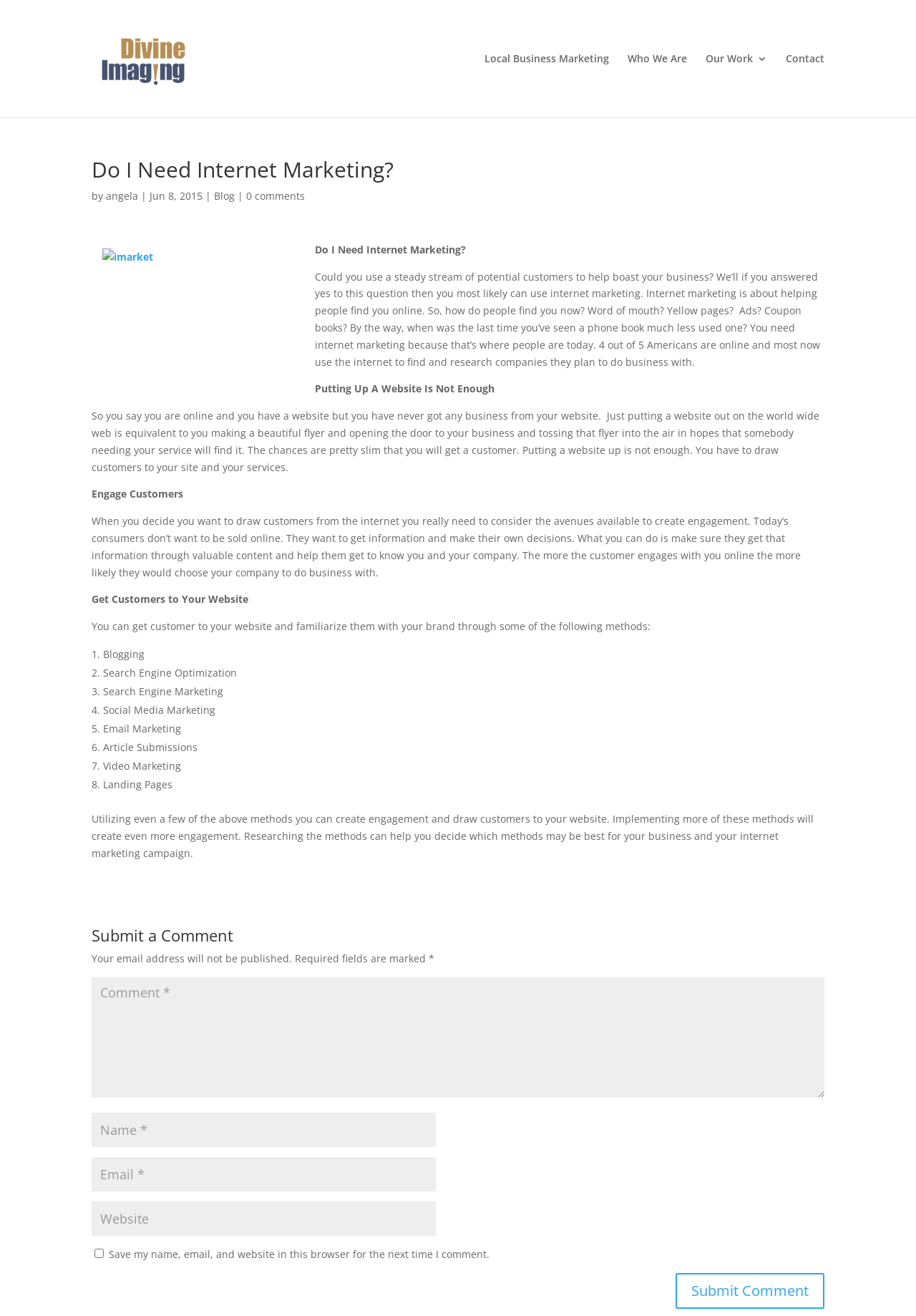Provide a single word or phrase answer to the question: 
What is the purpose of internet marketing?

to help people find you online